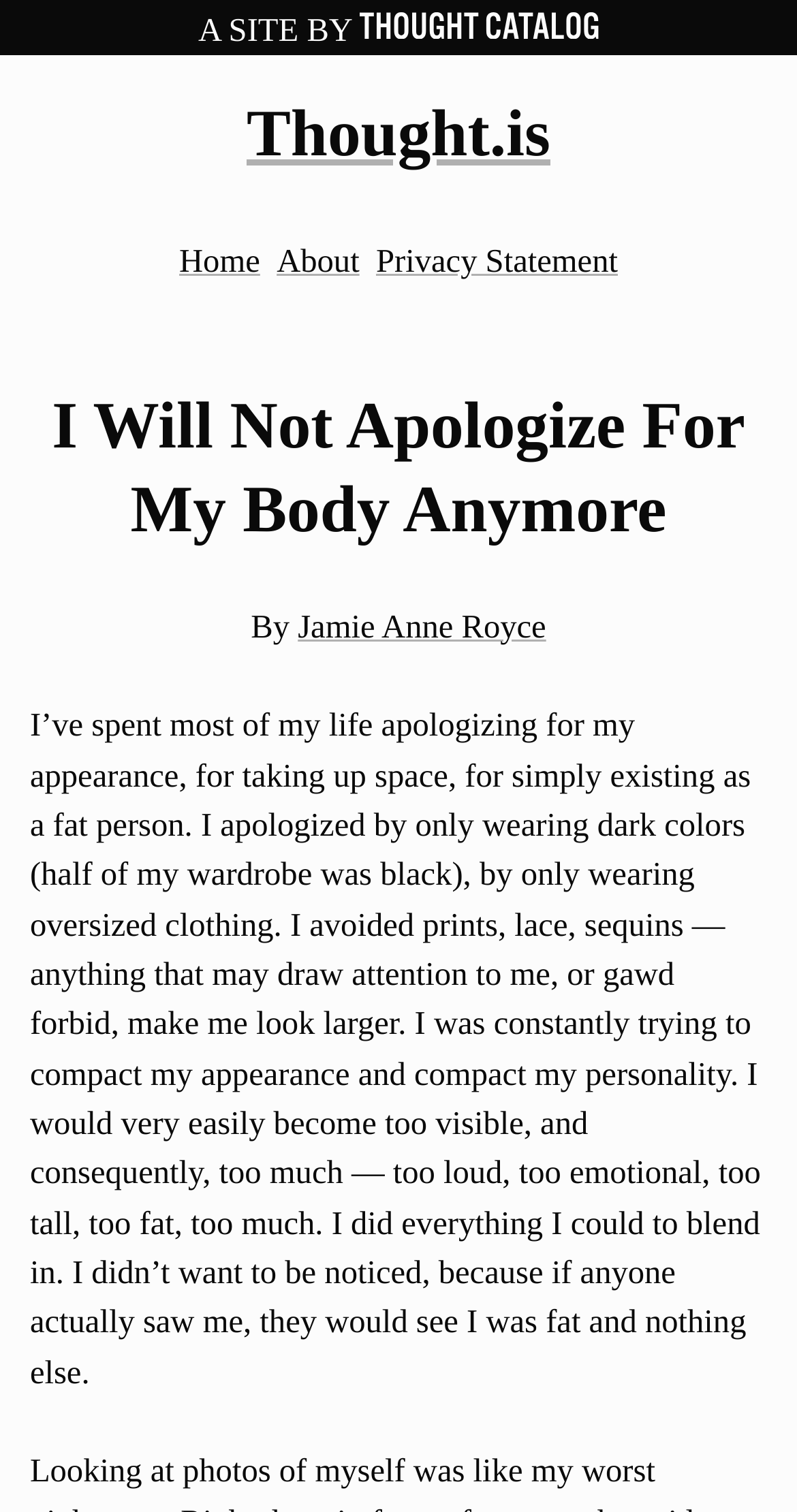Present a detailed account of what is displayed on the webpage.

The webpage is an article titled "I Will Not Apologize For My Body Anymore" on a website called Thought.is. At the top left of the page, there is a text "A SITE BY" followed by a link to "Thought Catalog" with an accompanying image. Next to it, there is a link to "Thought.is". 

Below these elements, there are three links: "Home", "About", and "Privacy Statement", aligned horizontally. 

The main content of the webpage starts with a heading "I Will Not Apologize For My Body Anymore" followed by the author's name "Jamie Anne Royce". 

Below the heading, there is a long paragraph of text that discusses the author's experience of apologizing for their appearance as a fat person, including how they tried to blend in by wearing dark colors and oversized clothing, and avoiding drawing attention to themselves. The text takes up most of the page's content.